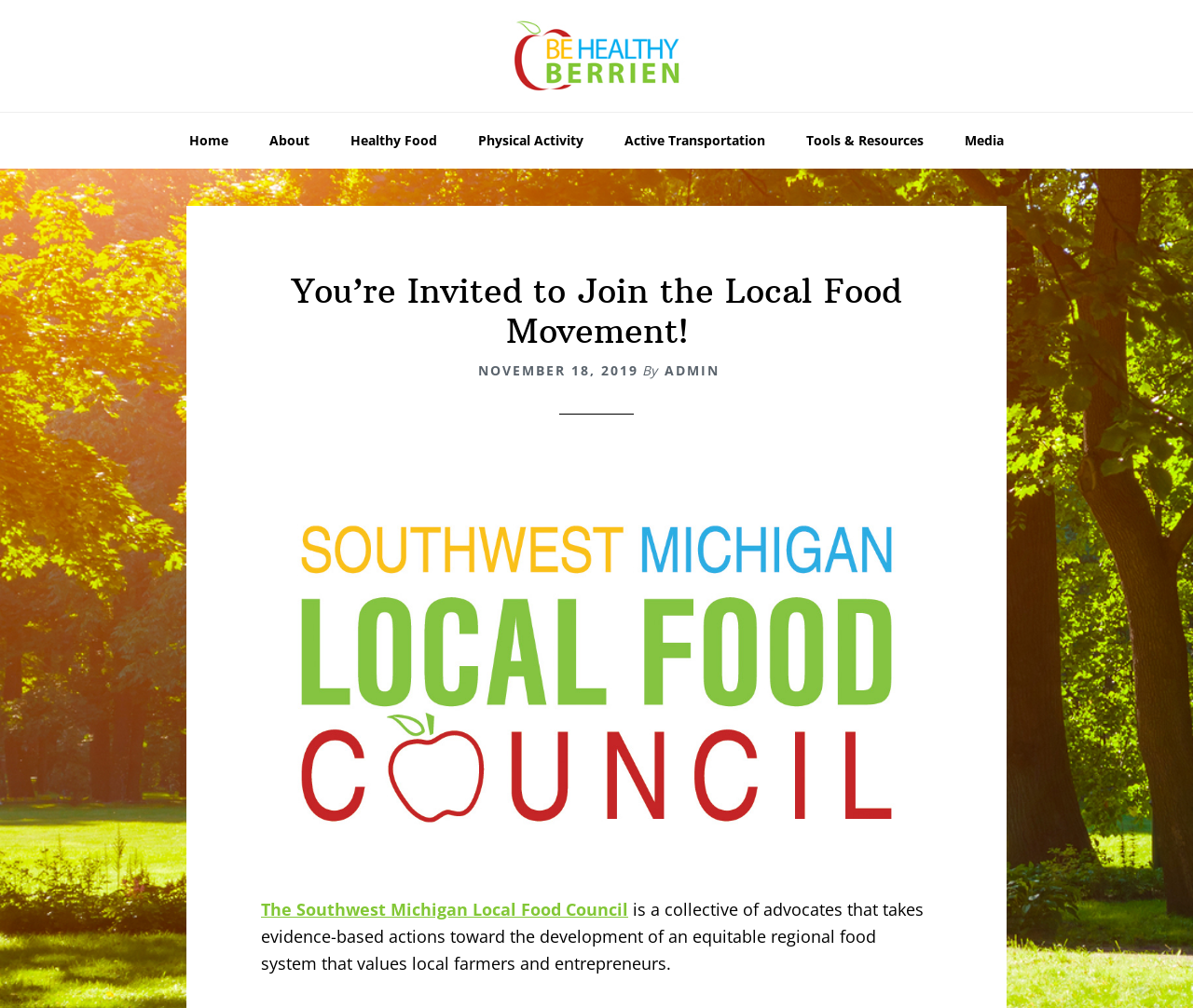Please specify the bounding box coordinates of the clickable region to carry out the following instruction: "learn about healthy food". The coordinates should be four float numbers between 0 and 1, in the format [left, top, right, bottom].

[0.278, 0.112, 0.382, 0.167]